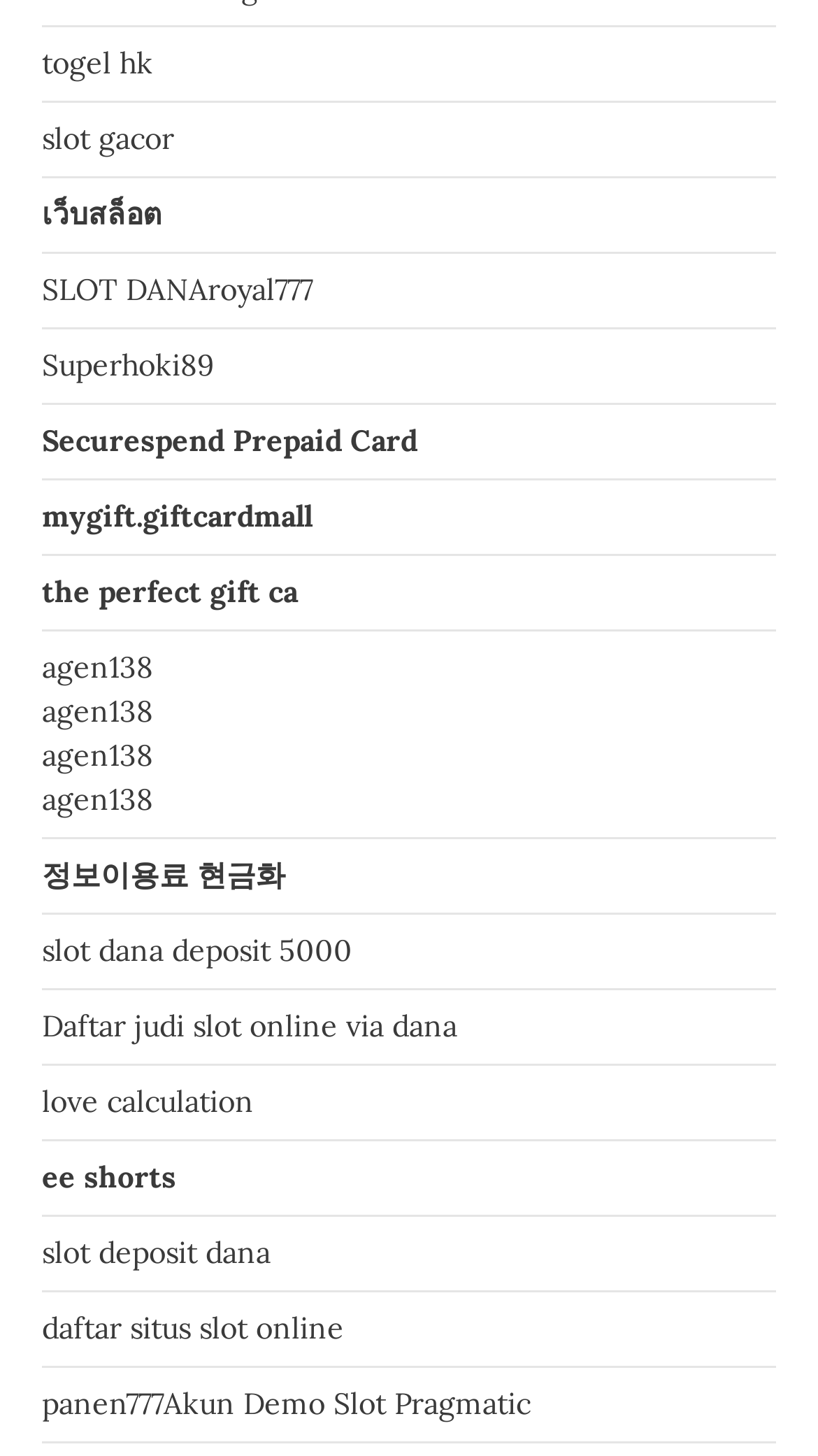Answer the question with a brief word or phrase:
What is the last link on the webpage?

Akun Demo Slot Pragmatic